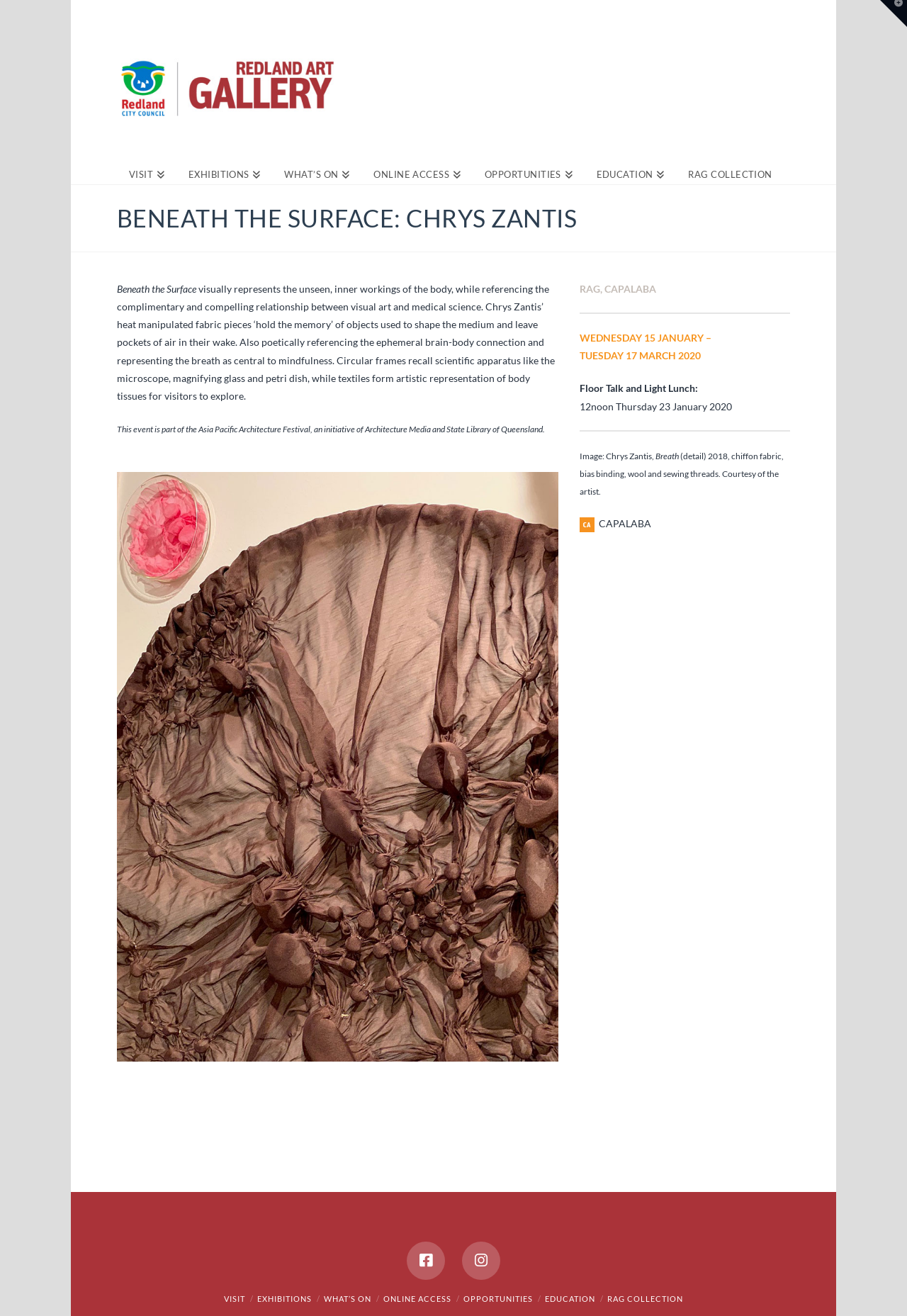Offer an in-depth caption of the entire webpage.

The webpage is about an art exhibition titled "Beneath the Surface: Chrys Zantis" at the Redland Art Gallery. At the top left, there is a link to the gallery's website and an image of the gallery's logo. Below this, there is a navigation menu with links to various sections of the website, including "VISIT", "EXHIBITIONS", "WHAT'S ON", "ONLINE ACCESS", "OPPORTUNITIES", "EDUCATION", and "RAG COLLECTION".

The main content of the page is an article about the exhibition, which includes a heading with the title of the exhibition. The article describes the artist's work, which explores the relationship between visual art and medical science. There are several paragraphs of text that provide more information about the exhibition, including a description of the artist's heat-manipulated fabric pieces and their inspiration.

To the right of the article, there is a large image that appears to be a work of art by Chrys Zantis. Below this, there is a section with details about the exhibition, including the dates it will run and a floor talk and light lunch event. There is also a smaller image of another artwork by the artist, along with a description of the piece.

At the bottom of the page, there is a section with links to the gallery's social media profiles, including Facebook and Instagram. There is also a repeated navigation menu with links to the same sections of the website as at the top of the page.